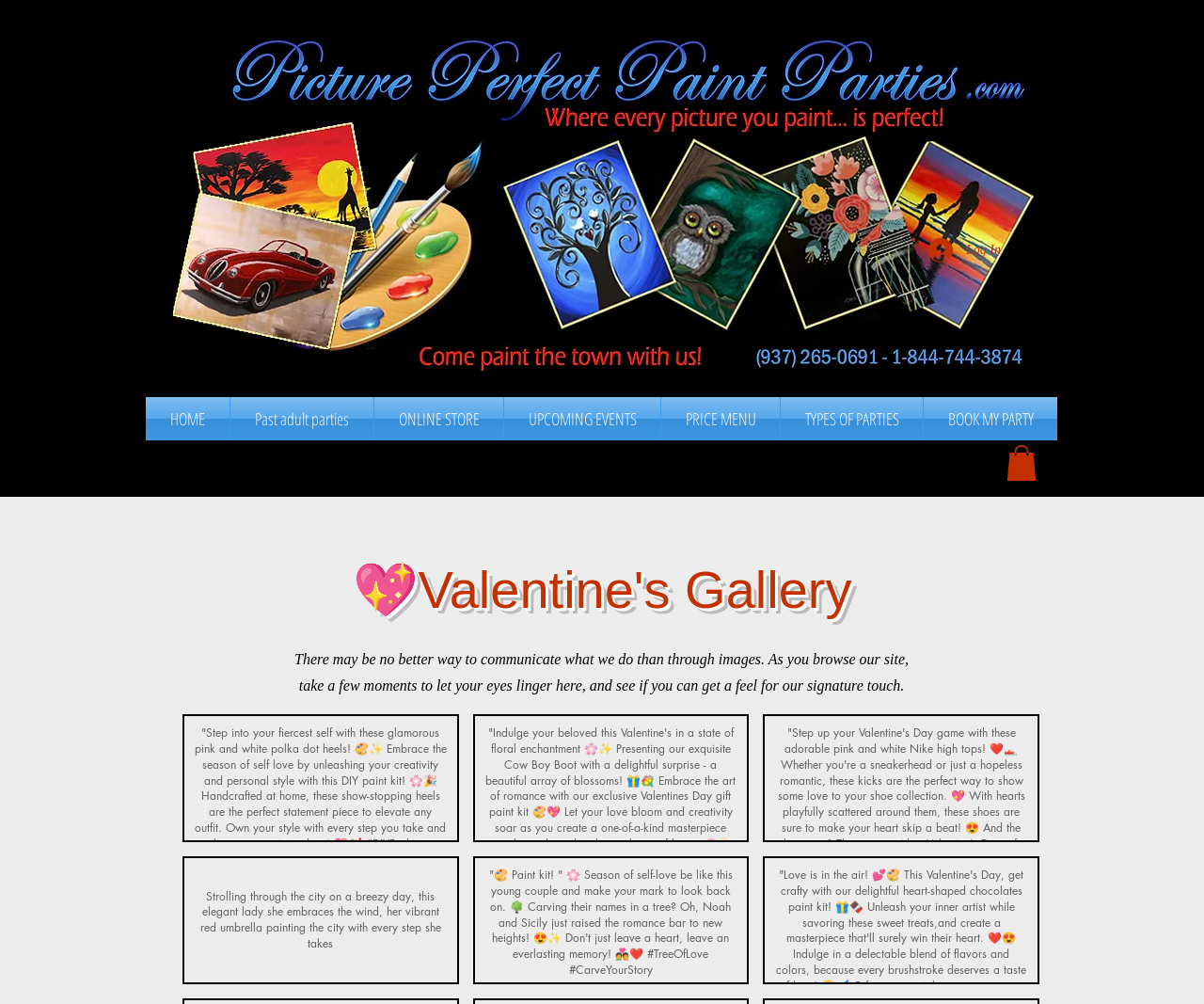Using the given description, provide the bounding box coordinates formatted as (top-left x, top-left y, bottom-right x, bottom-right y), with all values being floating point numbers between 0 and 1. Description: BOOK MY PARTY

[0.767, 0.396, 0.878, 0.439]